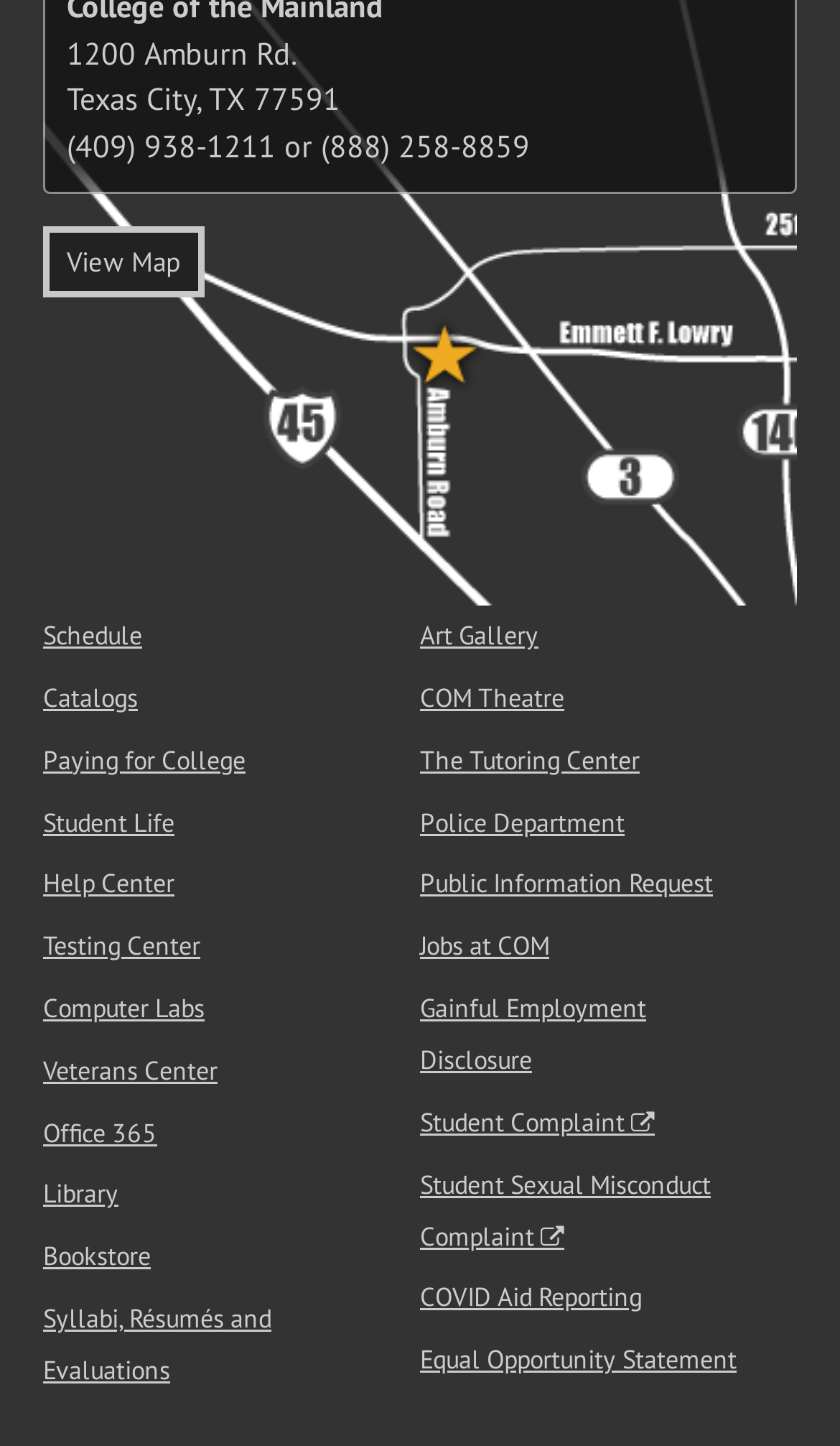Determine the bounding box of the UI element mentioned here: "Student Sexual Misconduct Complaint". The coordinates must be in the format [left, top, right, bottom] with values ranging from 0 to 1.

[0.5, 0.807, 0.846, 0.865]